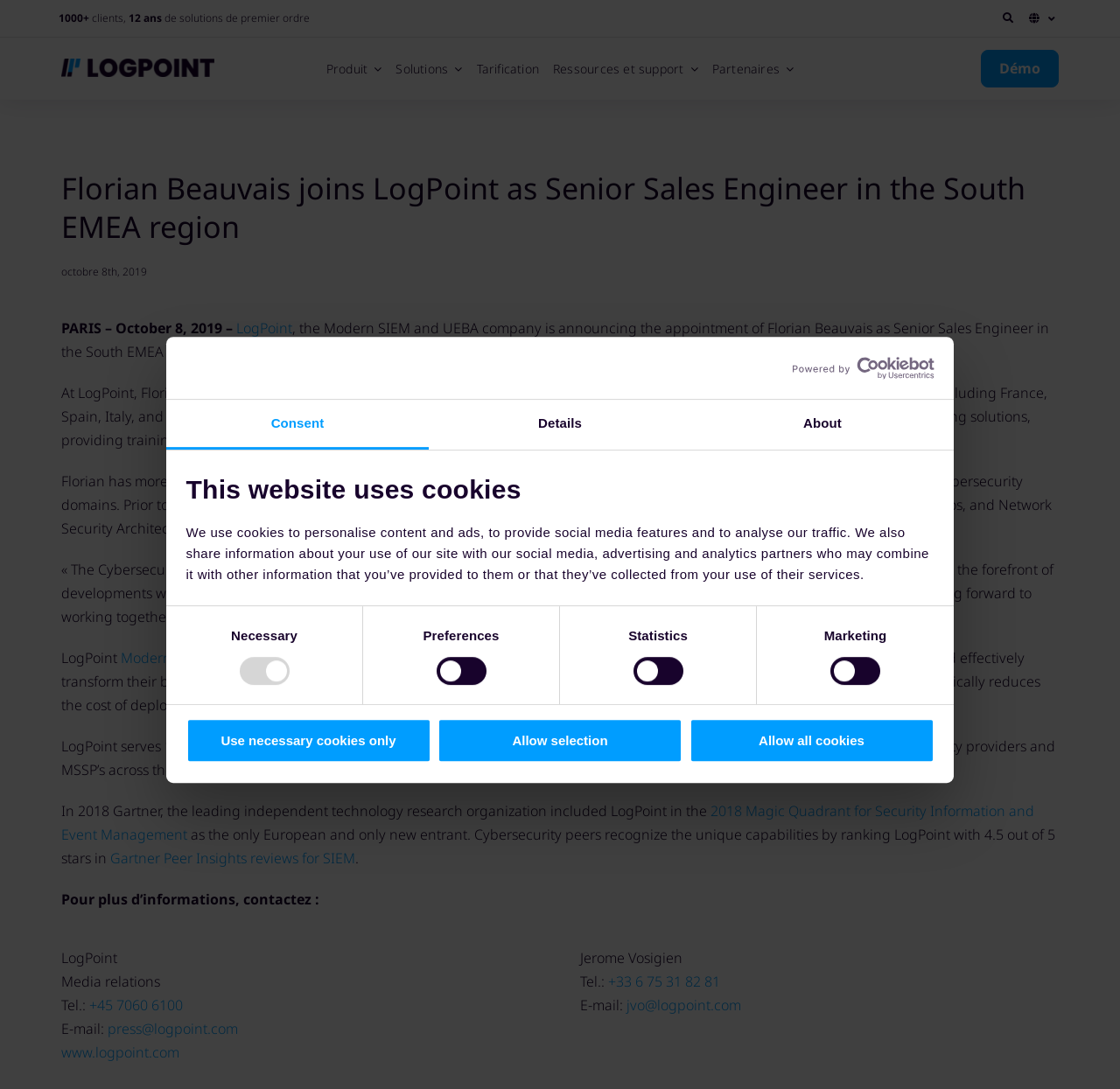Identify the first-level heading on the webpage and generate its text content.

Florian Beauvais joins LogPoint as Senior Sales Engineer in the South EMEA region